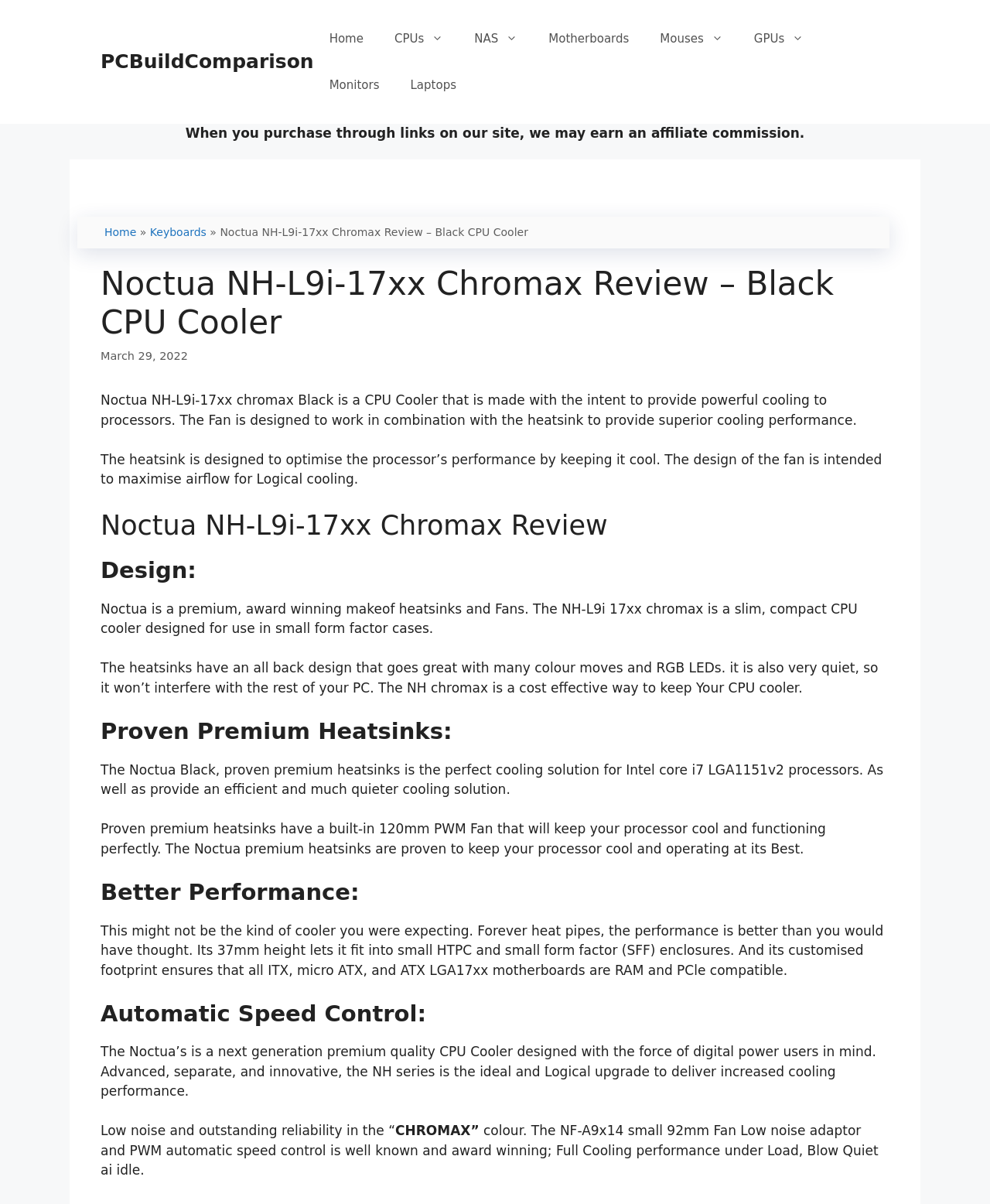What is the size of the fan?
Look at the image and answer with only one word or phrase.

120mm